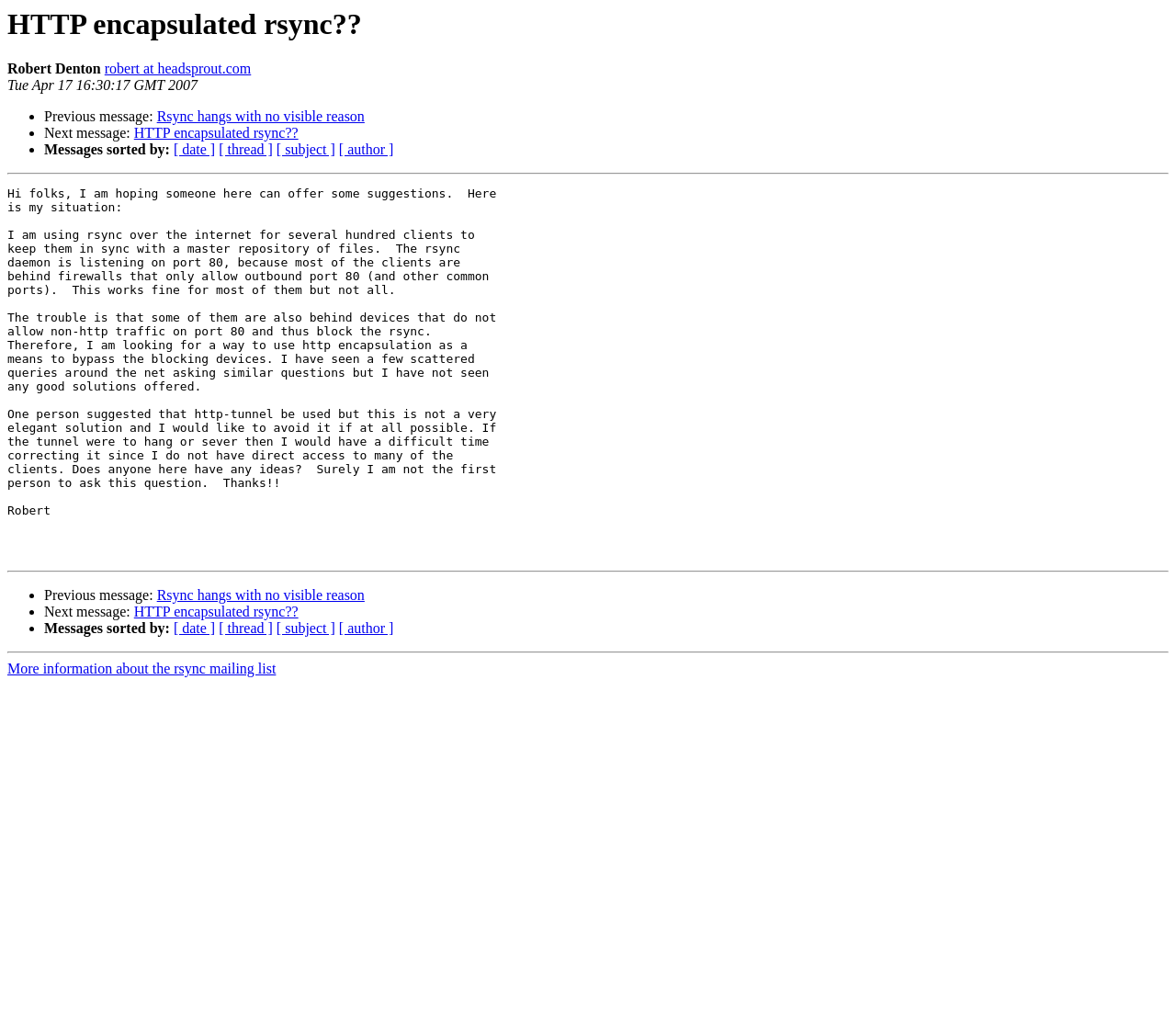How many clients are using rsync over the internet?
Provide a detailed and well-explained answer to the question.

The number of clients using rsync over the internet is several hundred, as mentioned in the long text block on the webpage, where the author describes the situation and the problem they are facing.